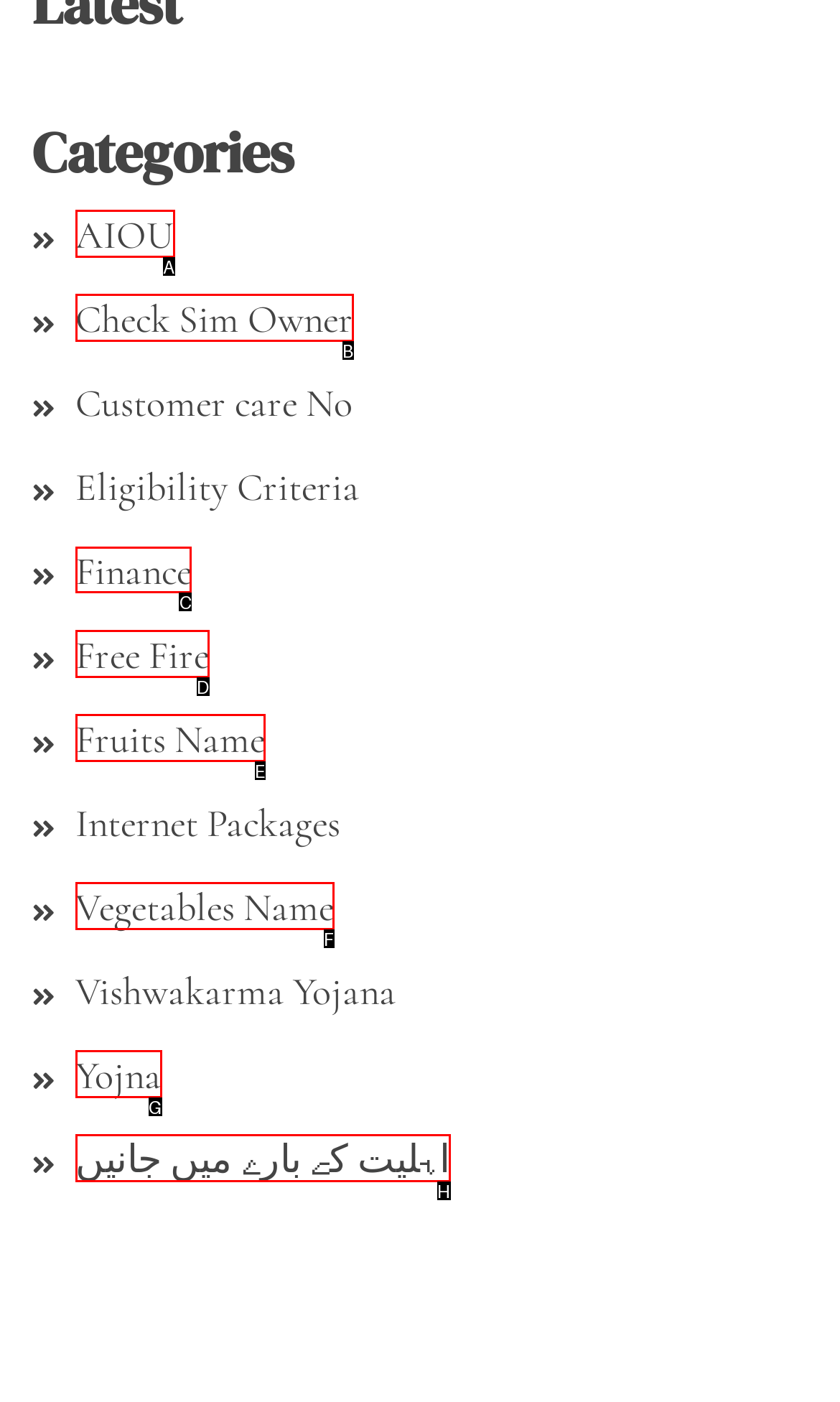Which option should be clicked to execute the following task: Explore Finance? Respond with the letter of the selected option.

C